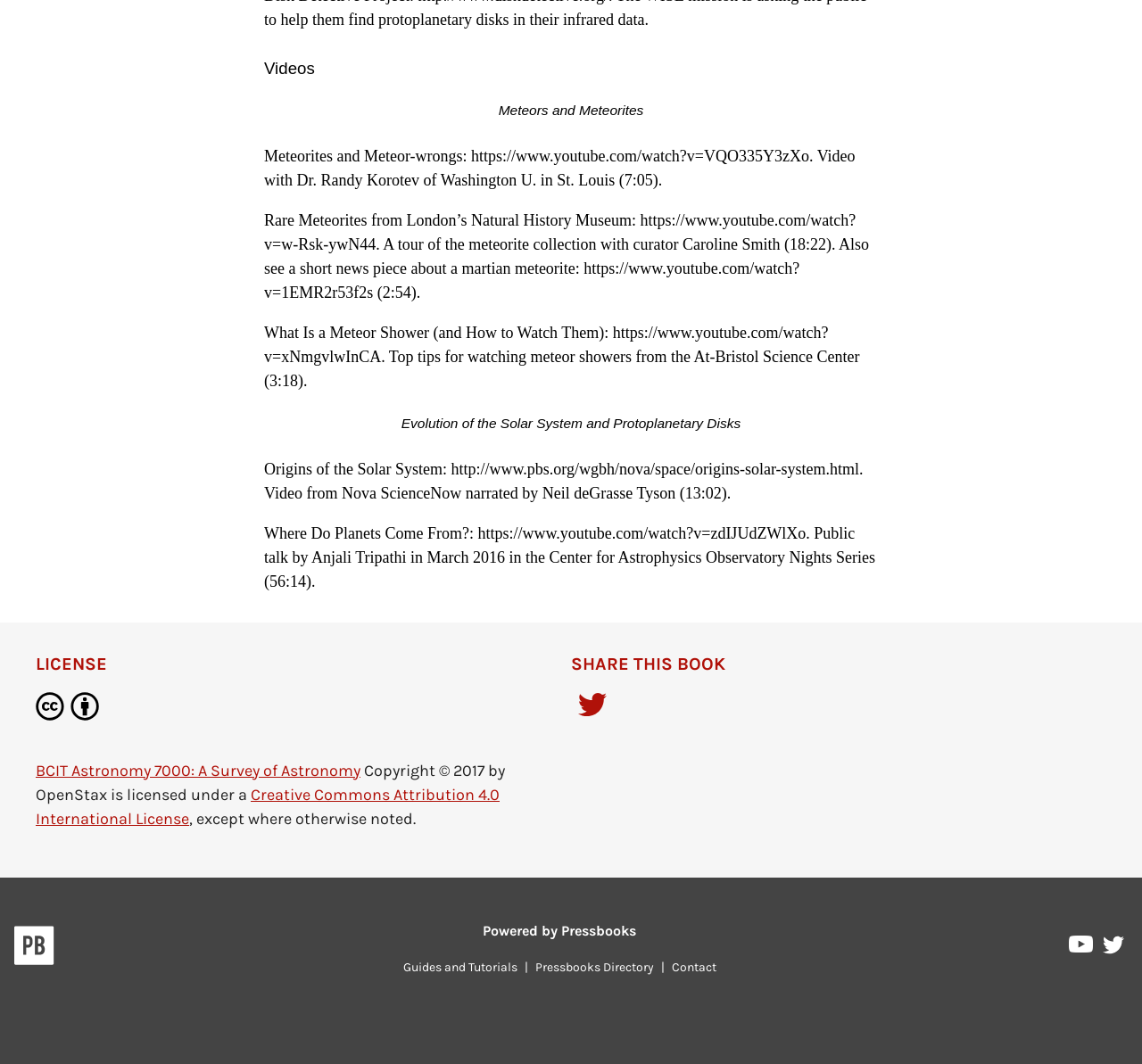From the element description: "Pressbooks Directory", extract the bounding box coordinates of the UI element. The coordinates should be expressed as four float numbers between 0 and 1, in the order [left, top, right, bottom].

[0.462, 0.902, 0.579, 0.916]